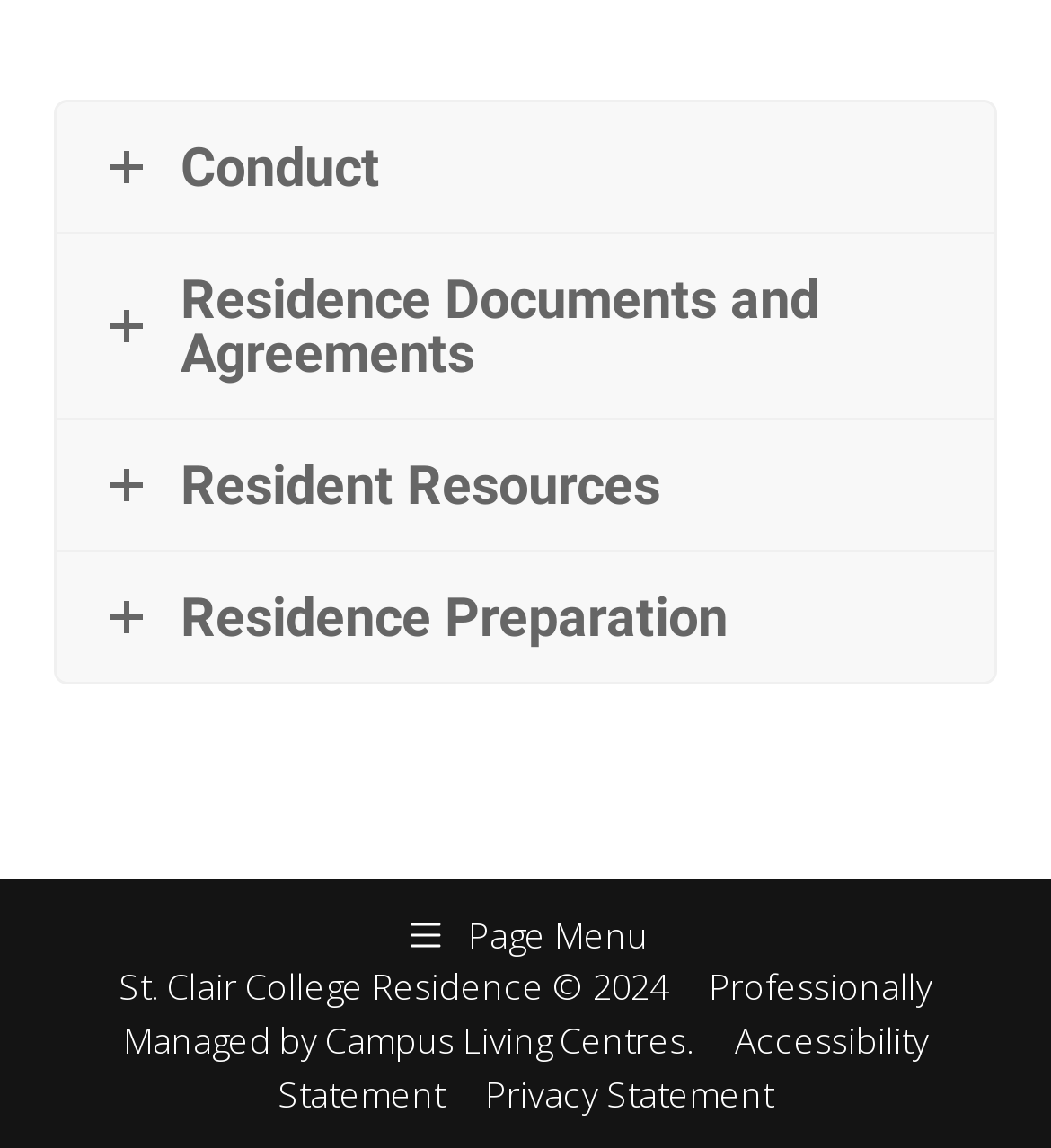Please find the bounding box coordinates of the element that needs to be clicked to perform the following instruction: "Select Residence Documents and Agreements". The bounding box coordinates should be four float numbers between 0 and 1, represented as [left, top, right, bottom].

[0.054, 0.204, 0.946, 0.364]